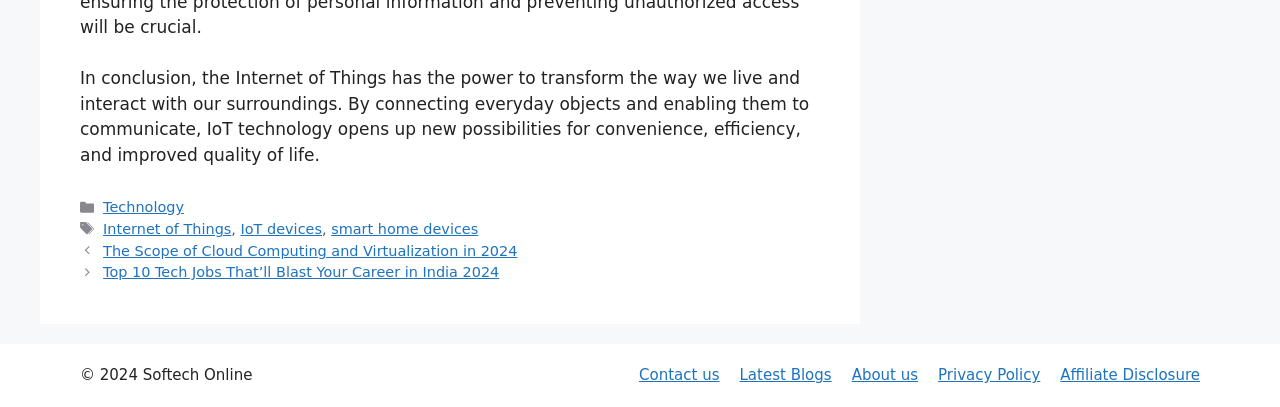Select the bounding box coordinates of the element I need to click to carry out the following instruction: "read about Internet of Things".

[0.081, 0.543, 0.181, 0.582]